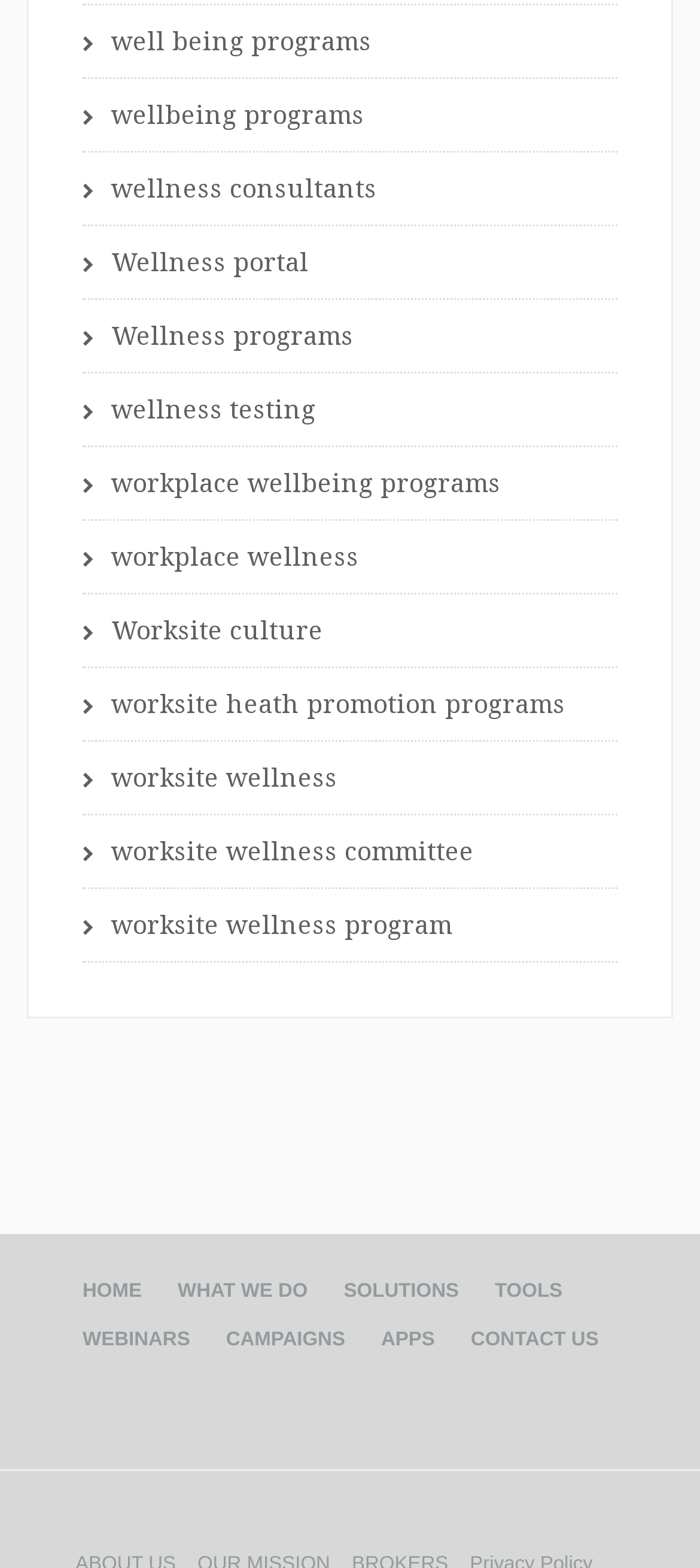Determine the bounding box coordinates of the clickable element to complete this instruction: "visit facebook page". Provide the coordinates in the format of four float numbers between 0 and 1, [left, top, right, bottom].

[0.0, 0.751, 0.164, 0.773]